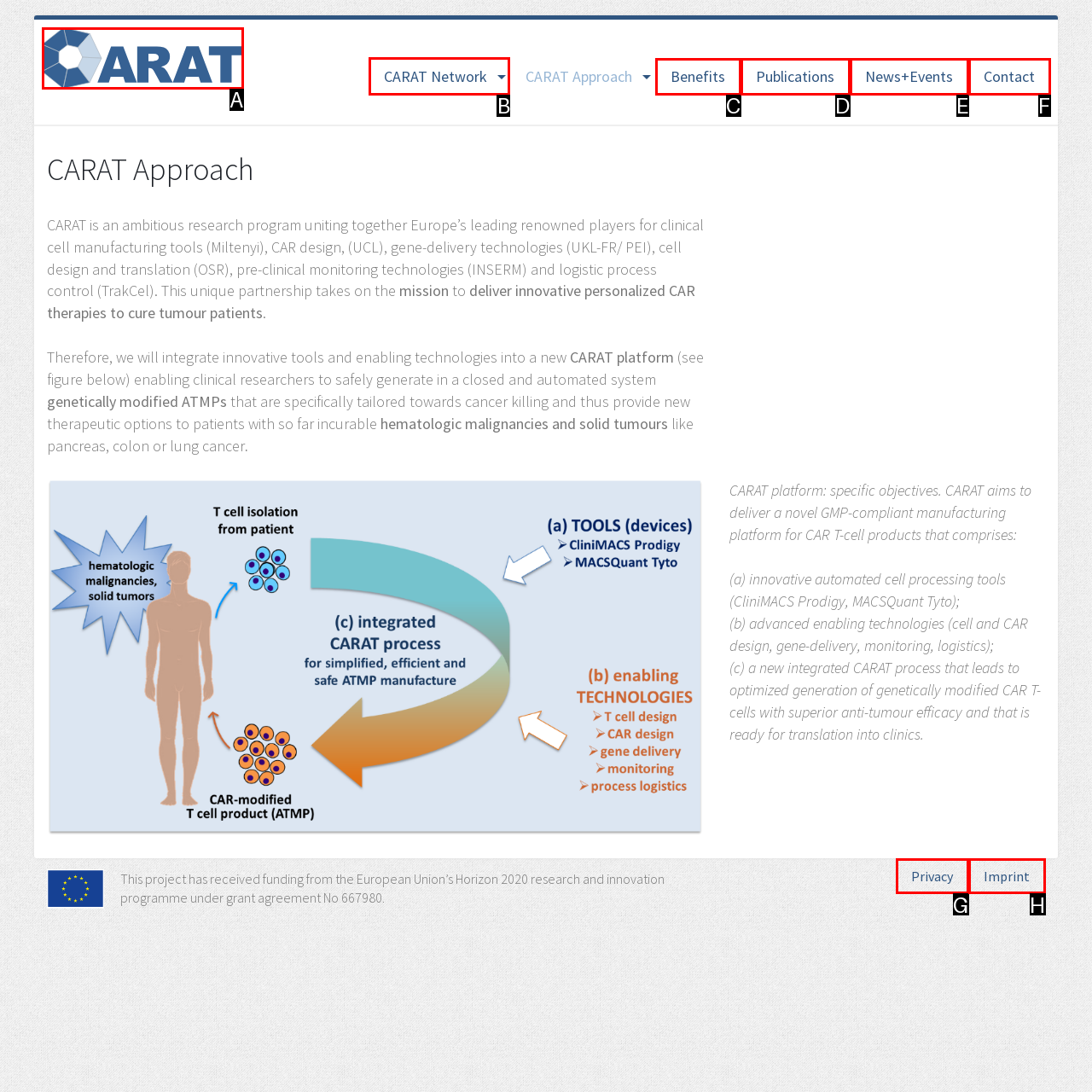Indicate the HTML element to be clicked to accomplish this task: Navigate to CARAT Network Respond using the letter of the correct option.

B